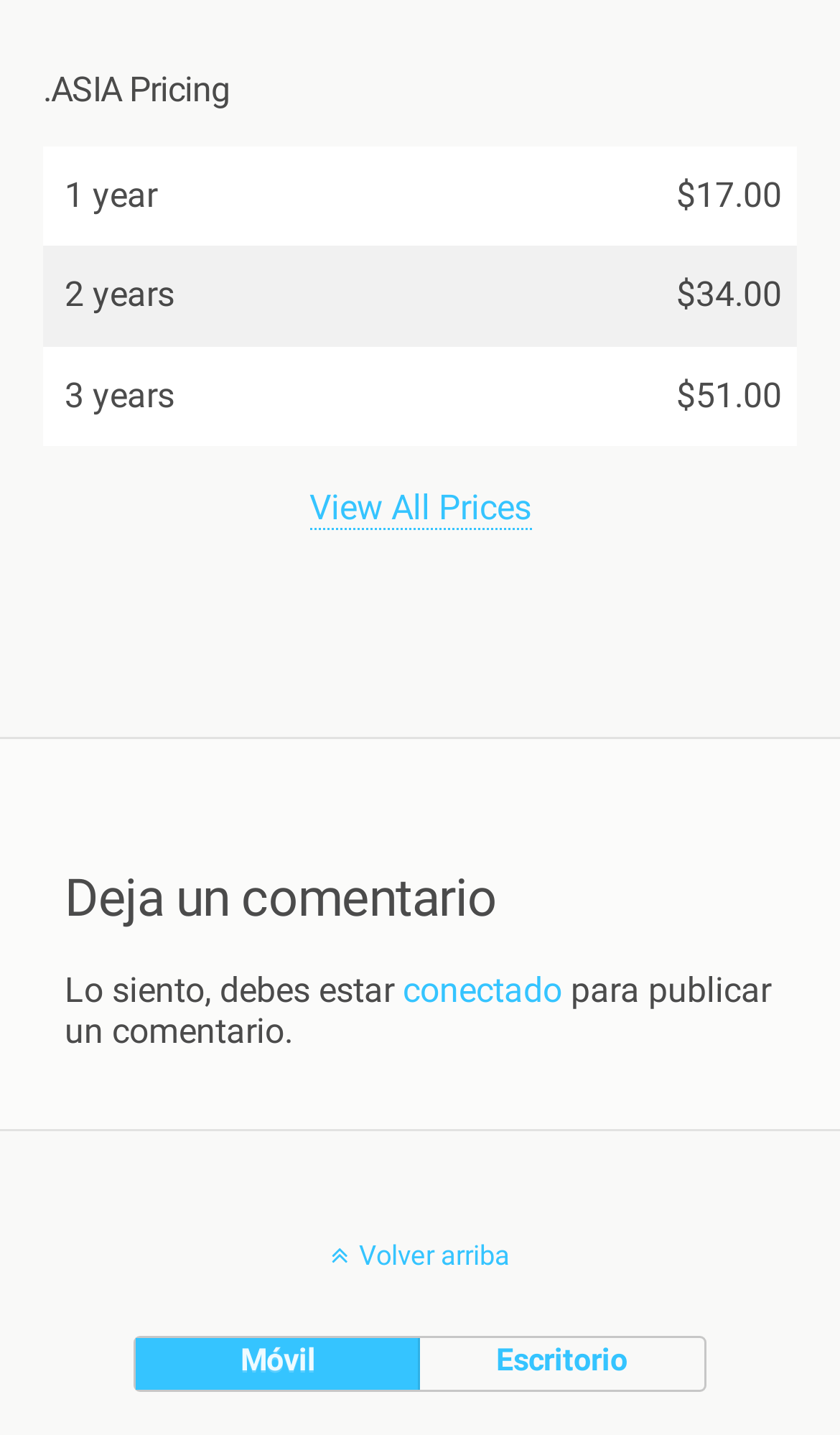Identify the bounding box coordinates of the HTML element based on this description: "Contact".

None